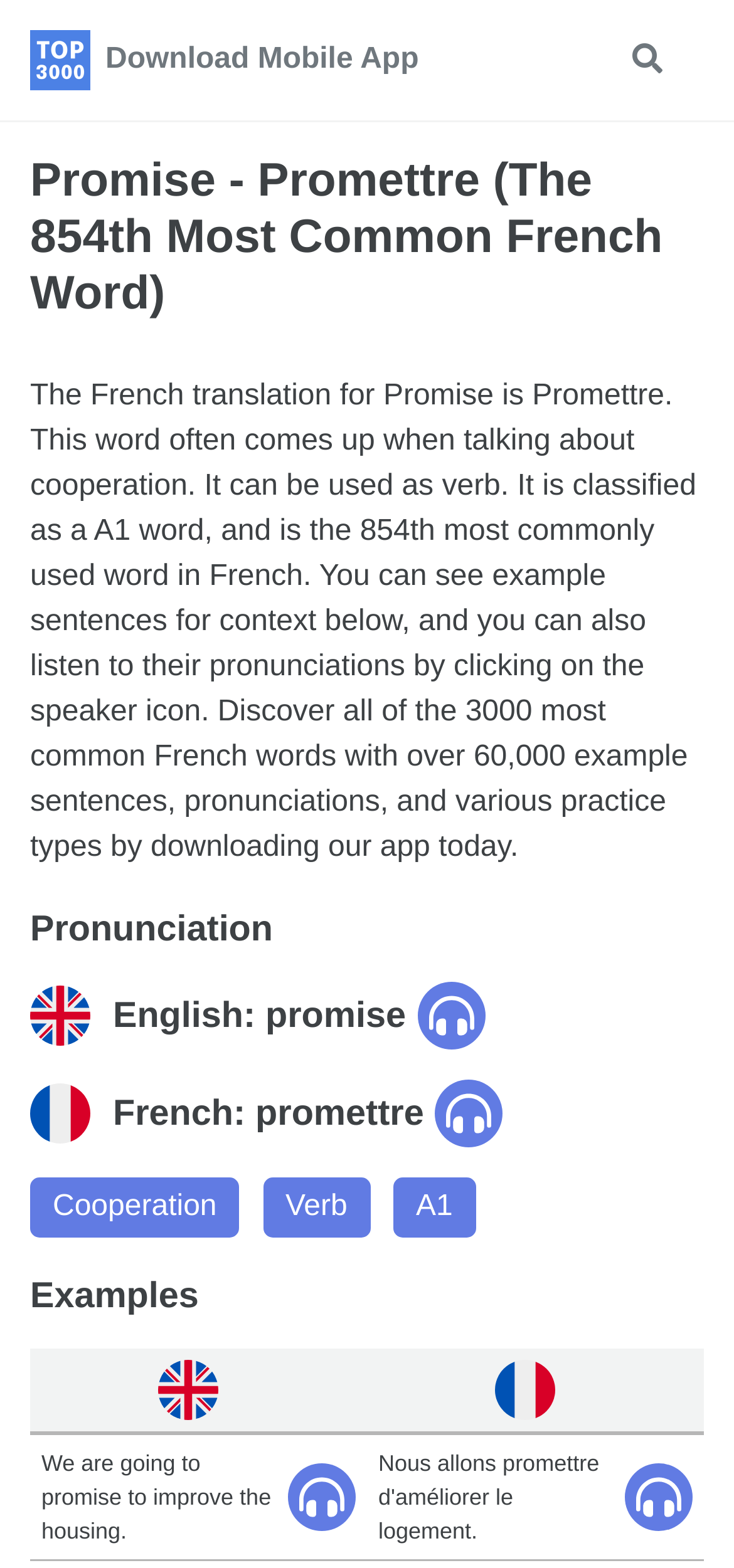Determine the bounding box coordinates of the target area to click to execute the following instruction: "View example sentence."

[0.041, 0.86, 0.959, 0.913]